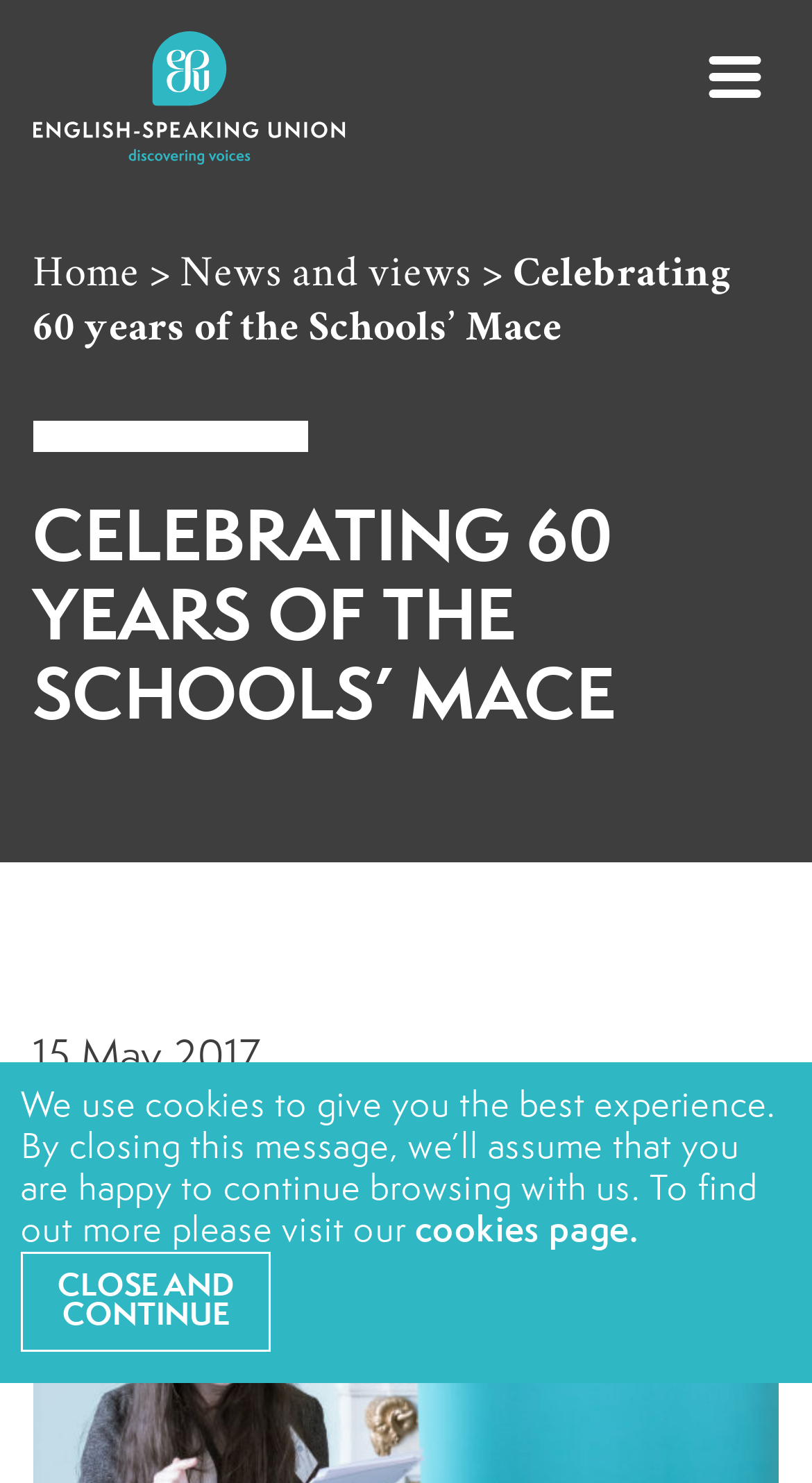How many social media links are there?
Answer the question with just one word or phrase using the image.

2